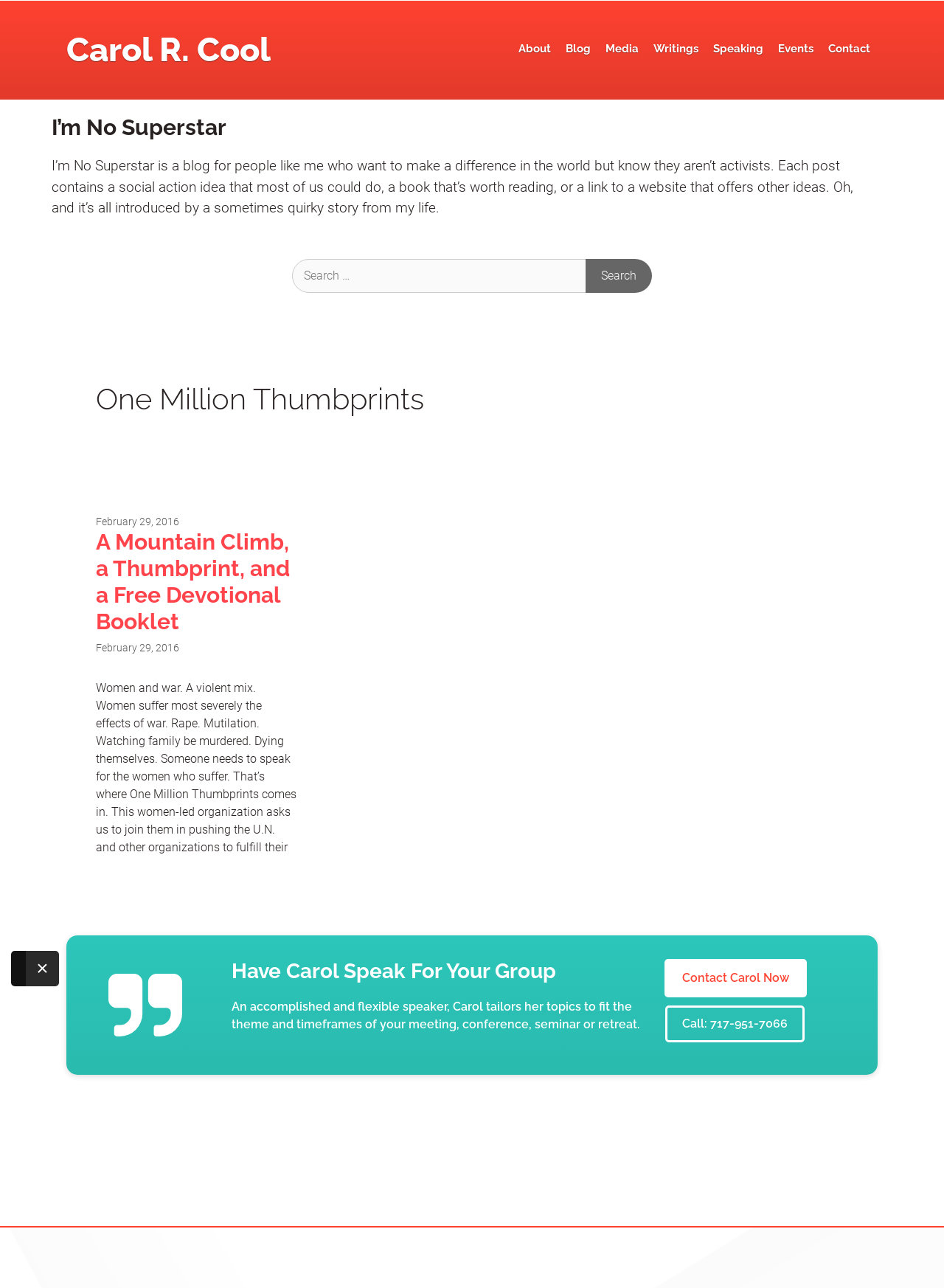What is the purpose of One Million Thumbprints?
Can you provide an in-depth and detailed response to the question?

The purpose of One Million Thumbprints can be inferred from the text 'Someone needs to speak for the women who suffer. That’s where One Million Thumbprints comes in. This women-led organization asks us to join them in pushing the U.N. and other organizations to fulfill their...'